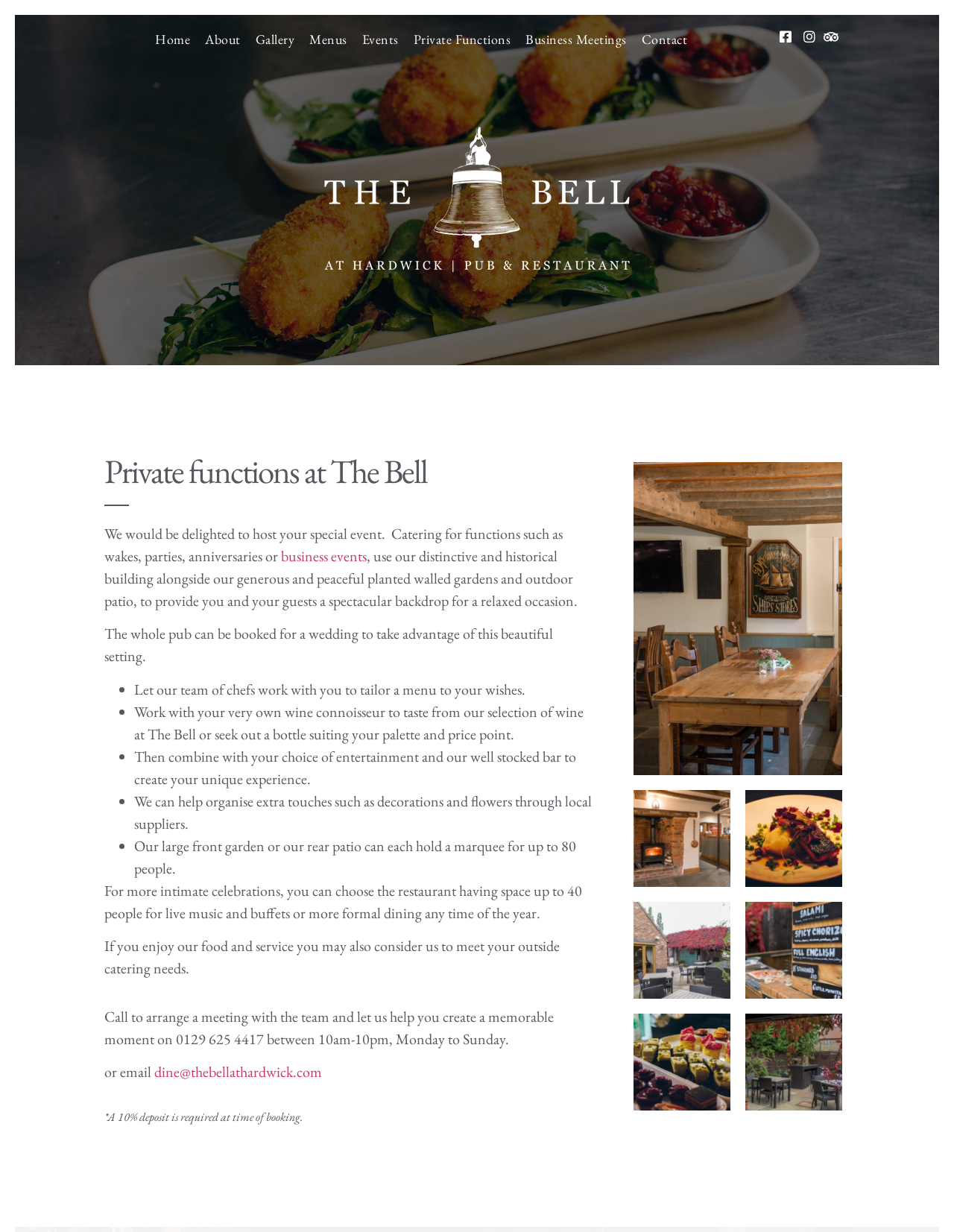Find the bounding box coordinates for the UI element that matches this description: "Private Functions".

[0.425, 0.018, 0.543, 0.046]